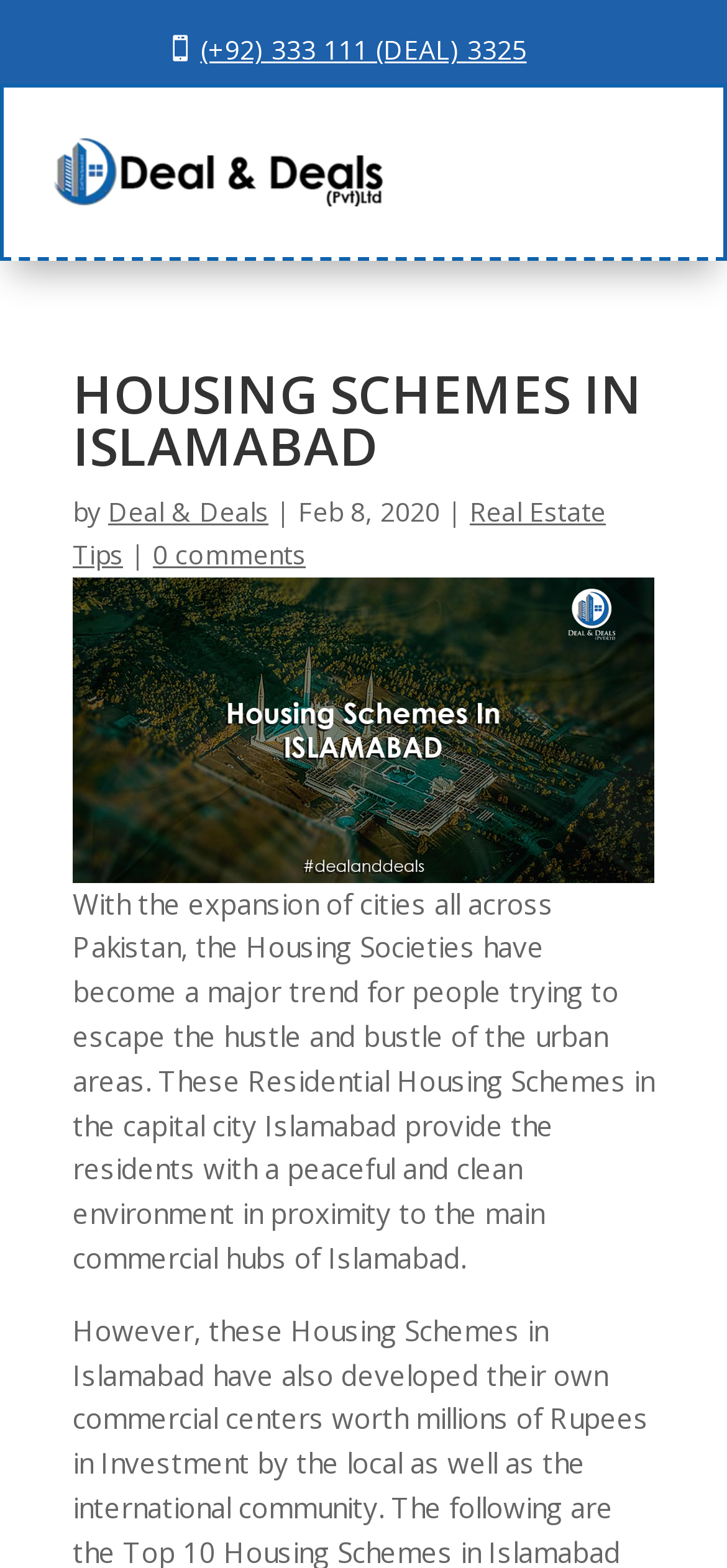What is the logo of the website?
Kindly offer a detailed explanation using the data available in the image.

The logo of the website is 'Deal and Deals' which can be found at the top left corner of the webpage, inside a rectangular bounding box with coordinates [0.056, 0.086, 0.653, 0.134].